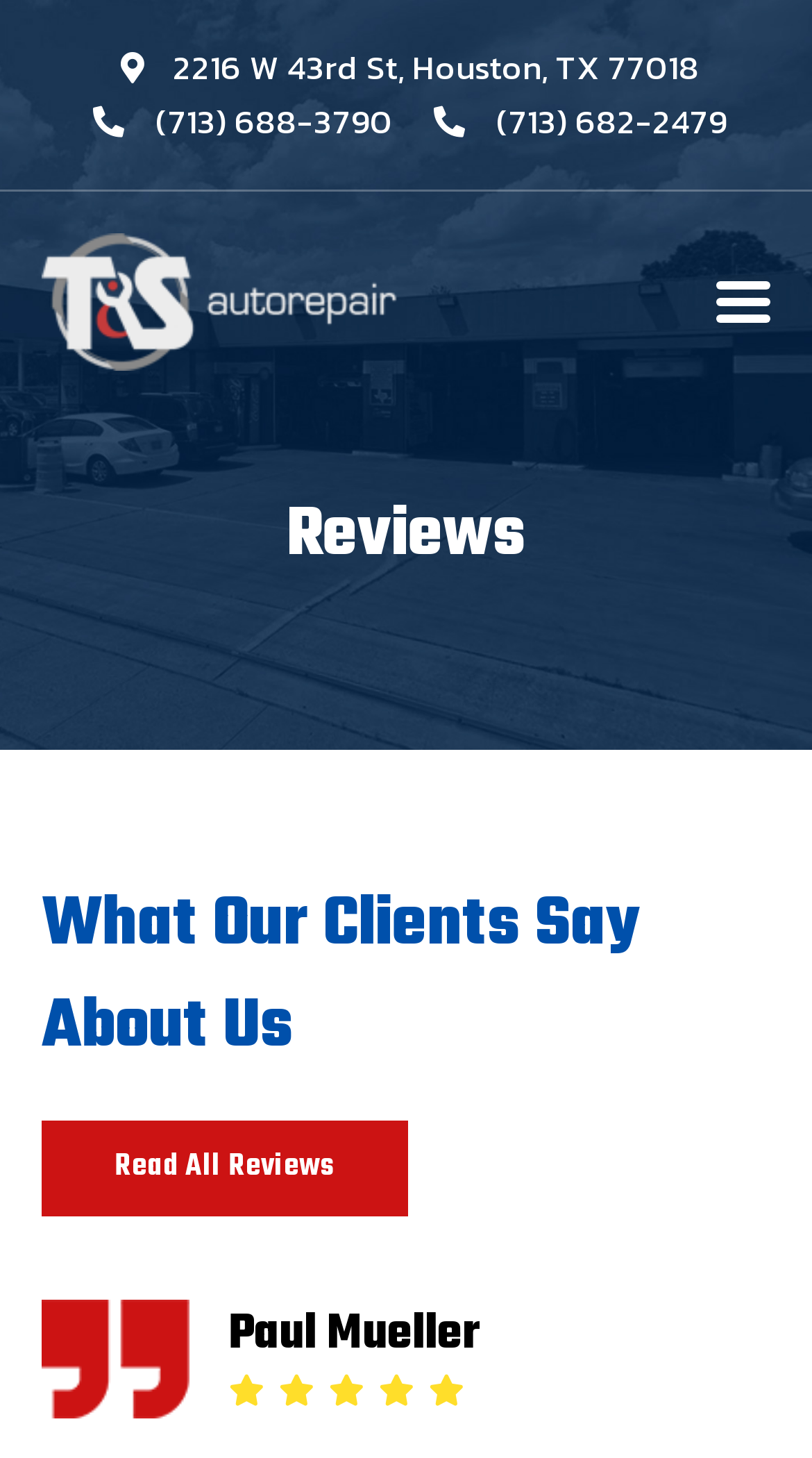Please examine the image and answer the question with a detailed explanation:
What is the address of T&S Auto Repair?

I found the address by looking at the link element with the text '2216 W 43rd St, Houston, TX 77018' which is located at the top of the page.